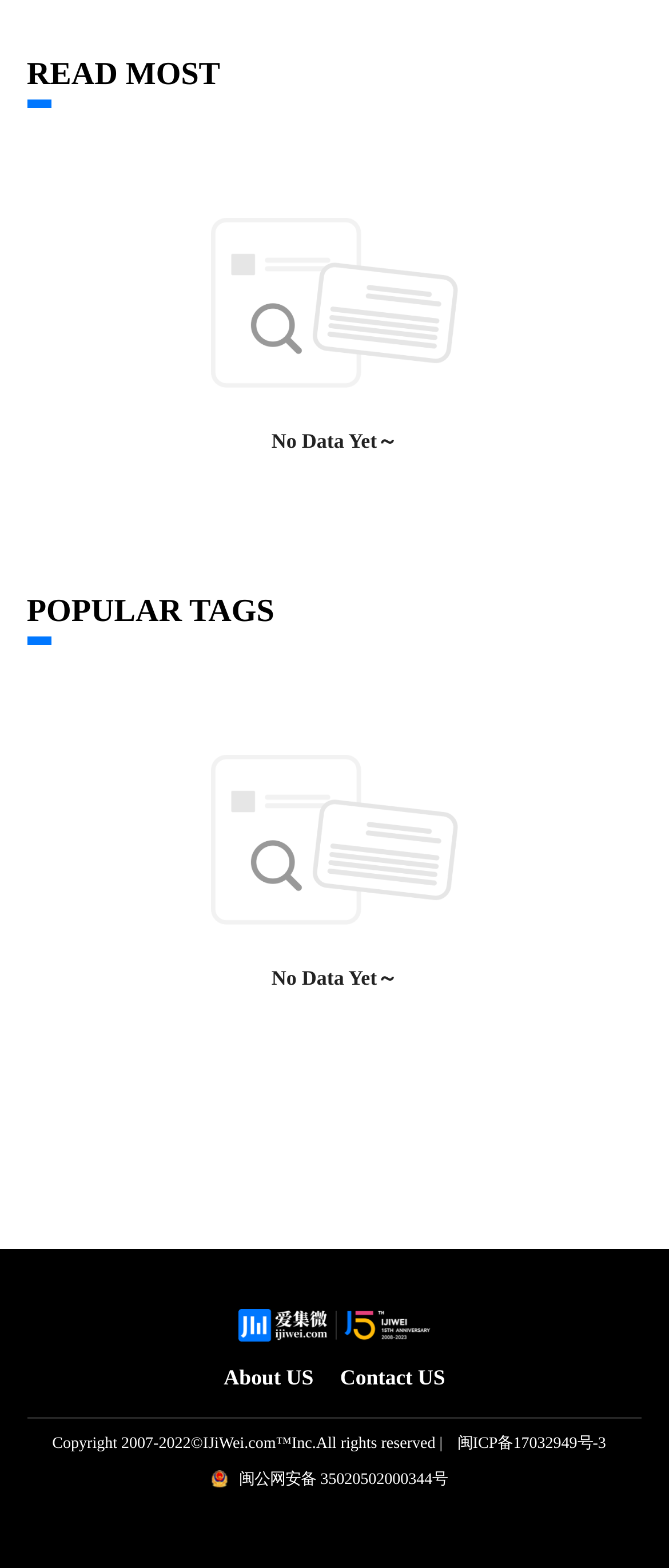Based on the element description: "parent_node: About US Contact US", identify the UI element and provide its bounding box coordinates. Use four float numbers between 0 and 1, [left, top, right, bottom].

[0.356, 0.856, 0.644, 0.871]